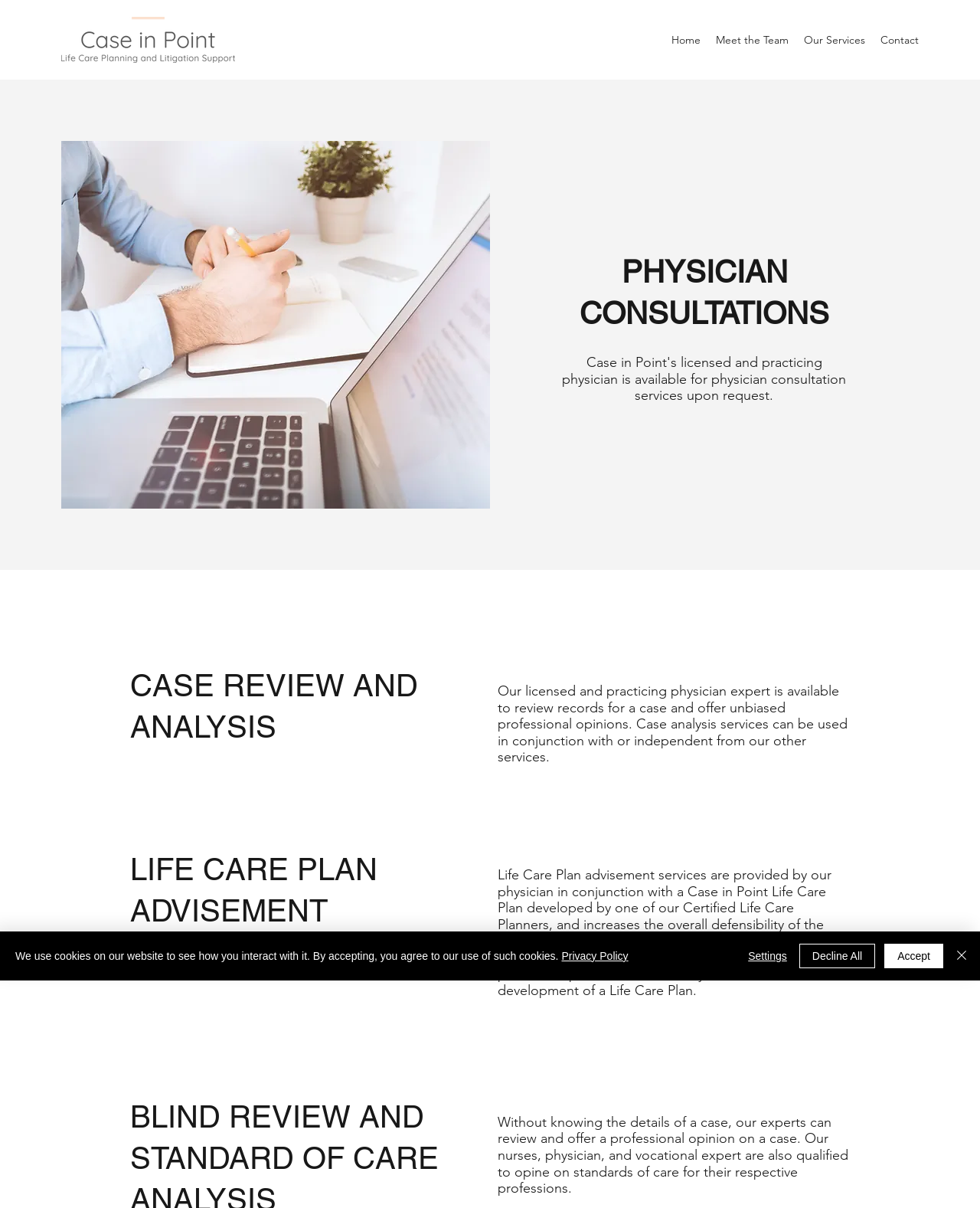Find and provide the bounding box coordinates for the UI element described with: "Accept".

[0.902, 0.781, 0.962, 0.802]